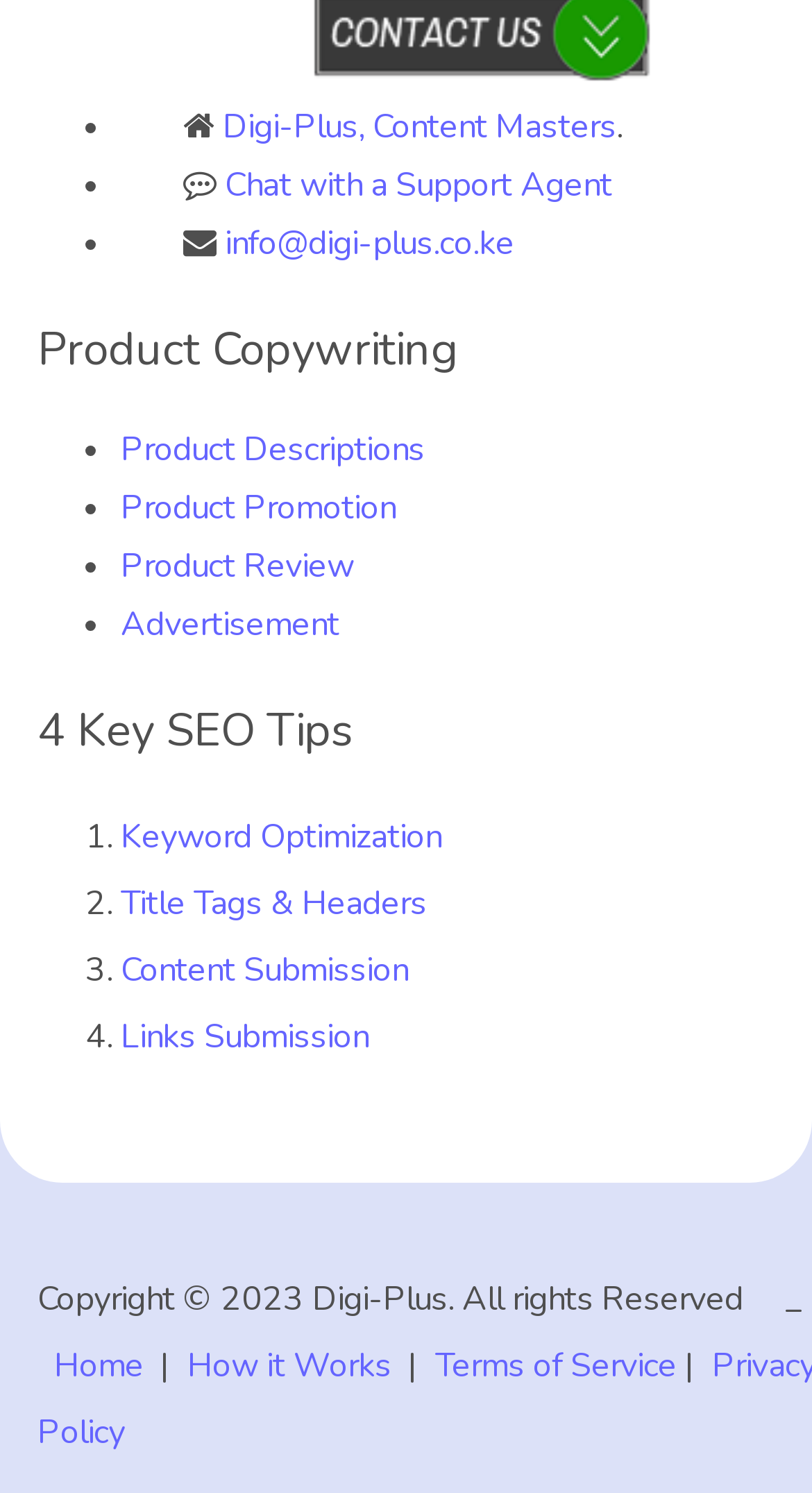Give the bounding box coordinates for the element described as: "Title Tags & Headers".

[0.149, 0.589, 0.526, 0.62]